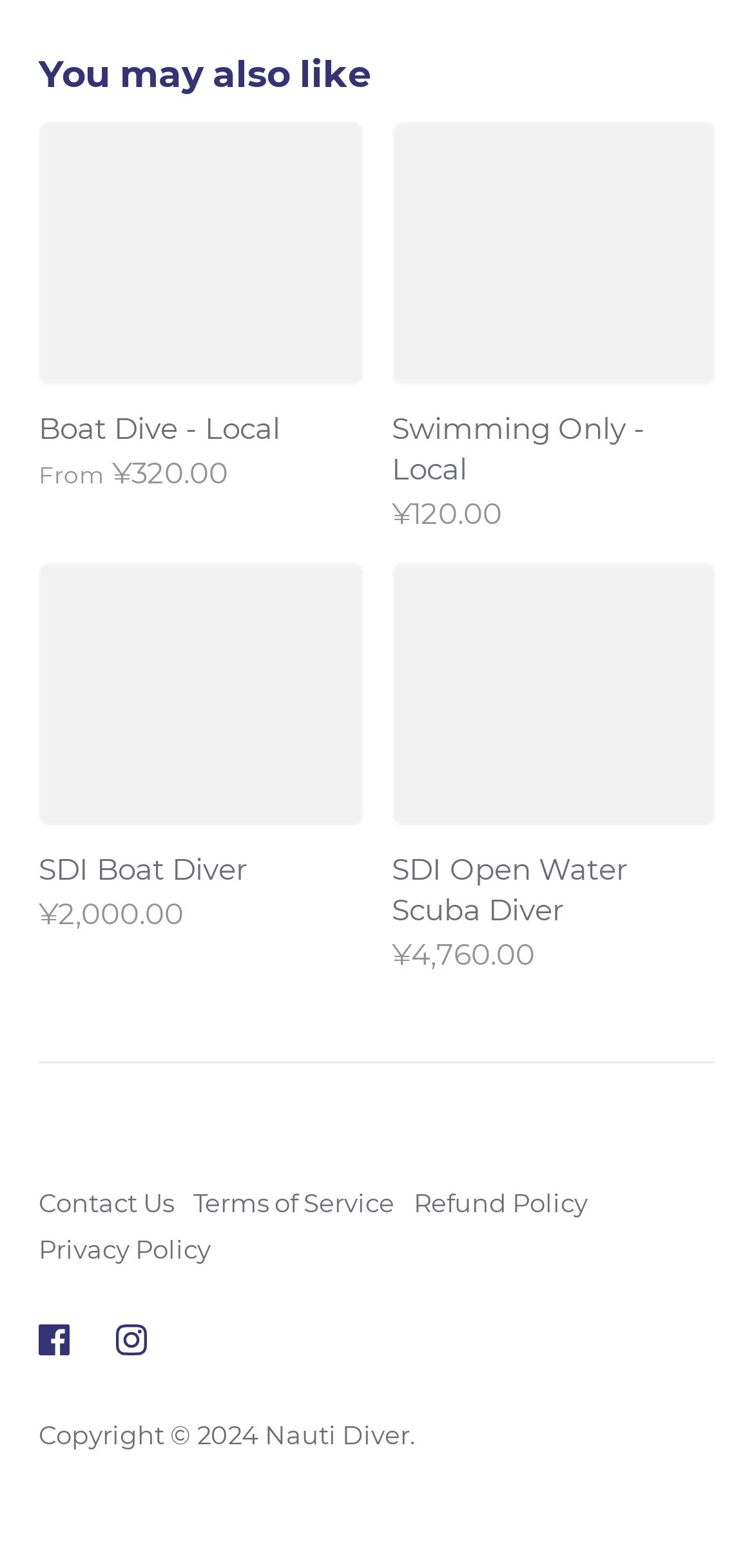Determine the bounding box coordinates for the UI element described. Format the coordinates as (top-left x, top-left y, bottom-right x, bottom-right y) and ensure all values are between 0 and 1. Element description: Swimming Only - Local ¥120.00

[0.519, 0.078, 0.949, 0.34]